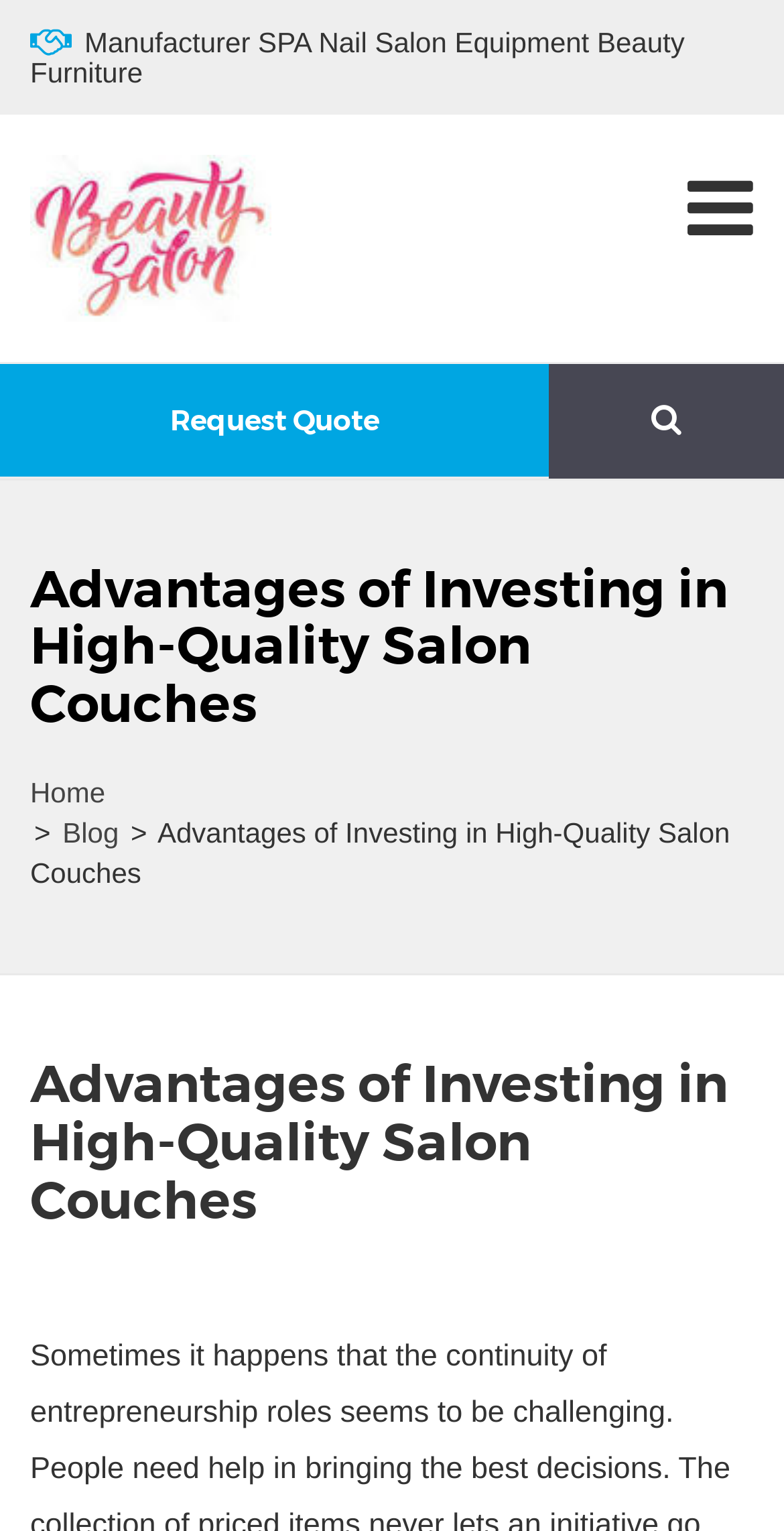What is the purpose of the textbox?
Based on the image, provide your answer in one word or phrase.

Search